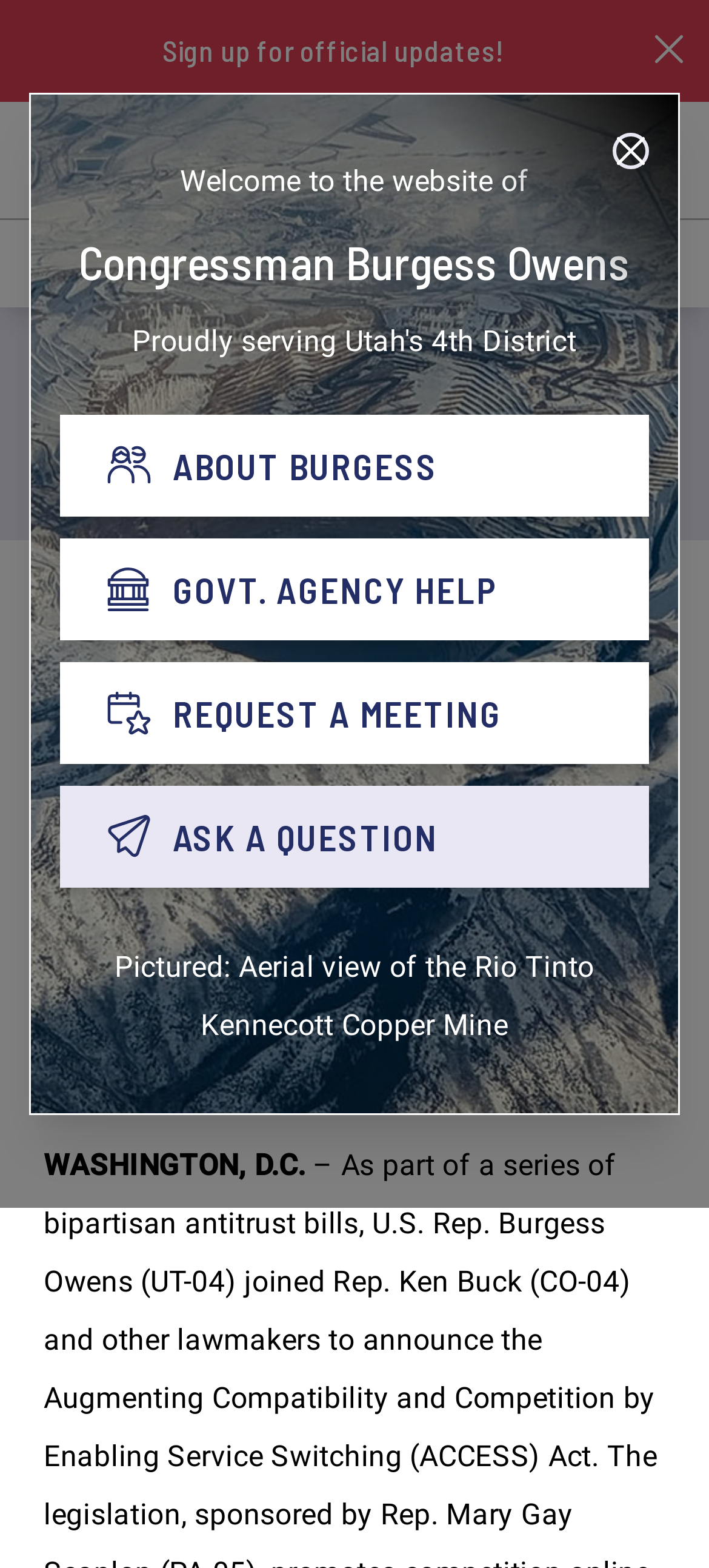Determine the bounding box coordinates of the region that needs to be clicked to achieve the task: "Contact Me".

[0.805, 0.09, 0.959, 0.116]